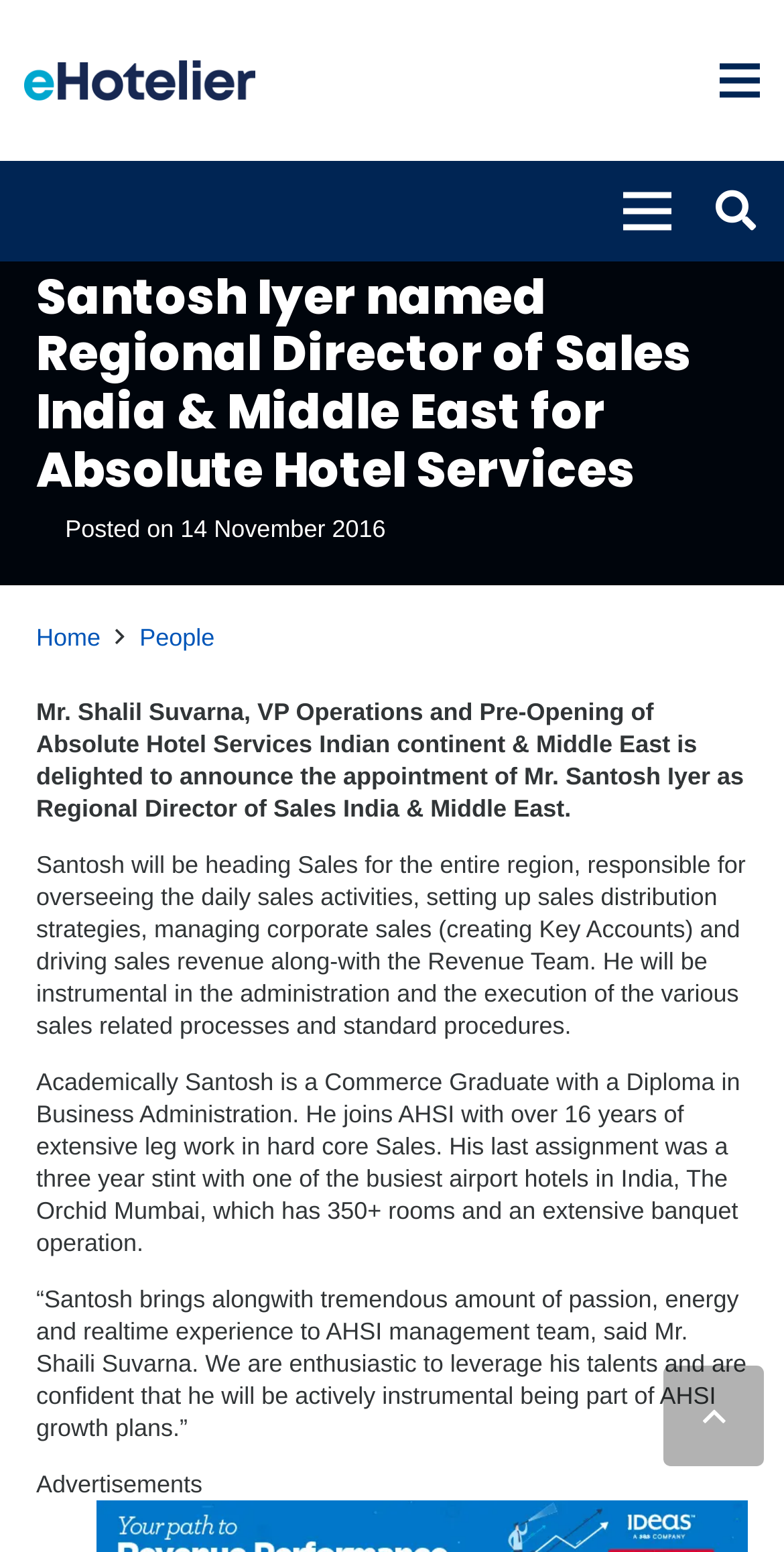Locate the bounding box of the UI element defined by this description: "People". The coordinates should be given as four float numbers between 0 and 1, formatted as [left, top, right, bottom].

[0.046, 0.137, 0.185, 0.165]